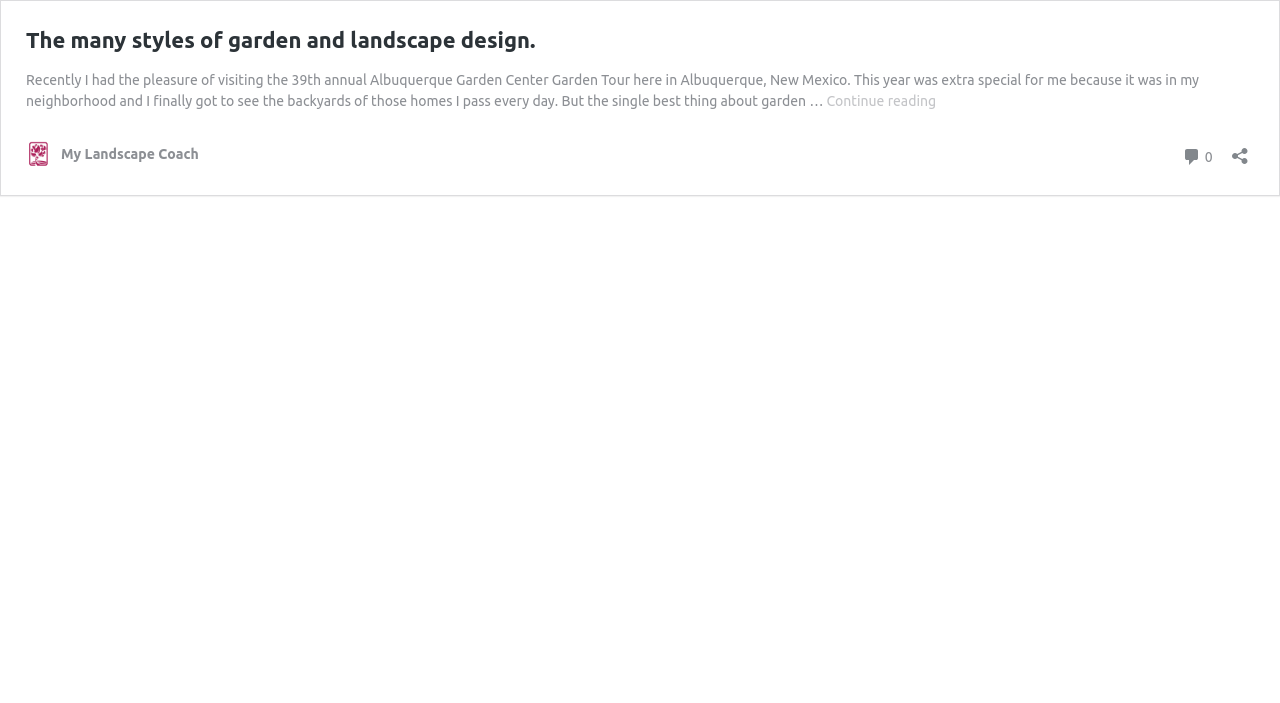Predict the bounding box of the UI element based on this description: "My Landscape Coach".

[0.02, 0.201, 0.155, 0.237]